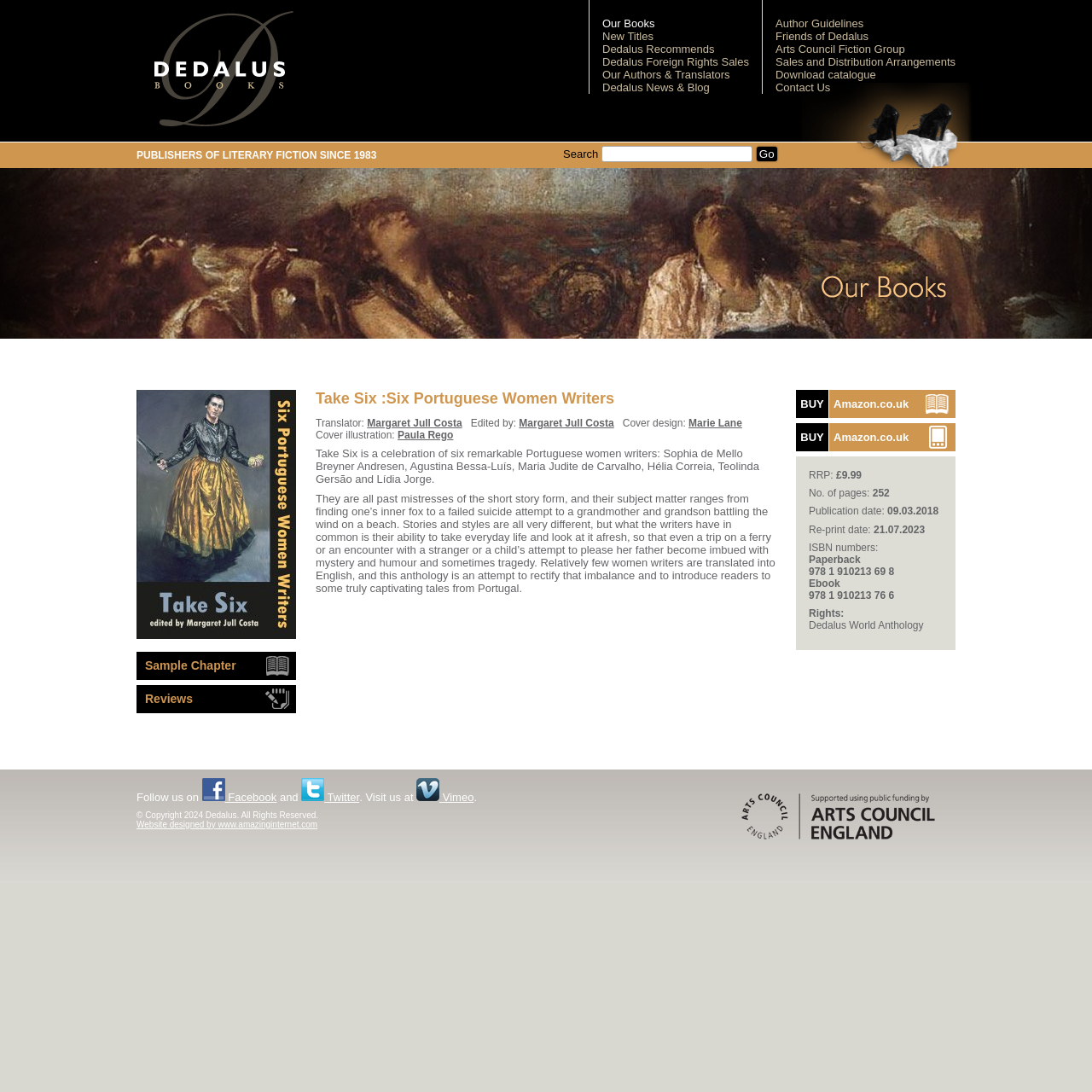Please identify the bounding box coordinates of the clickable element to fulfill the following instruction: "Search for a book". The coordinates should be four float numbers between 0 and 1, i.e., [left, top, right, bottom].

[0.516, 0.135, 0.551, 0.147]